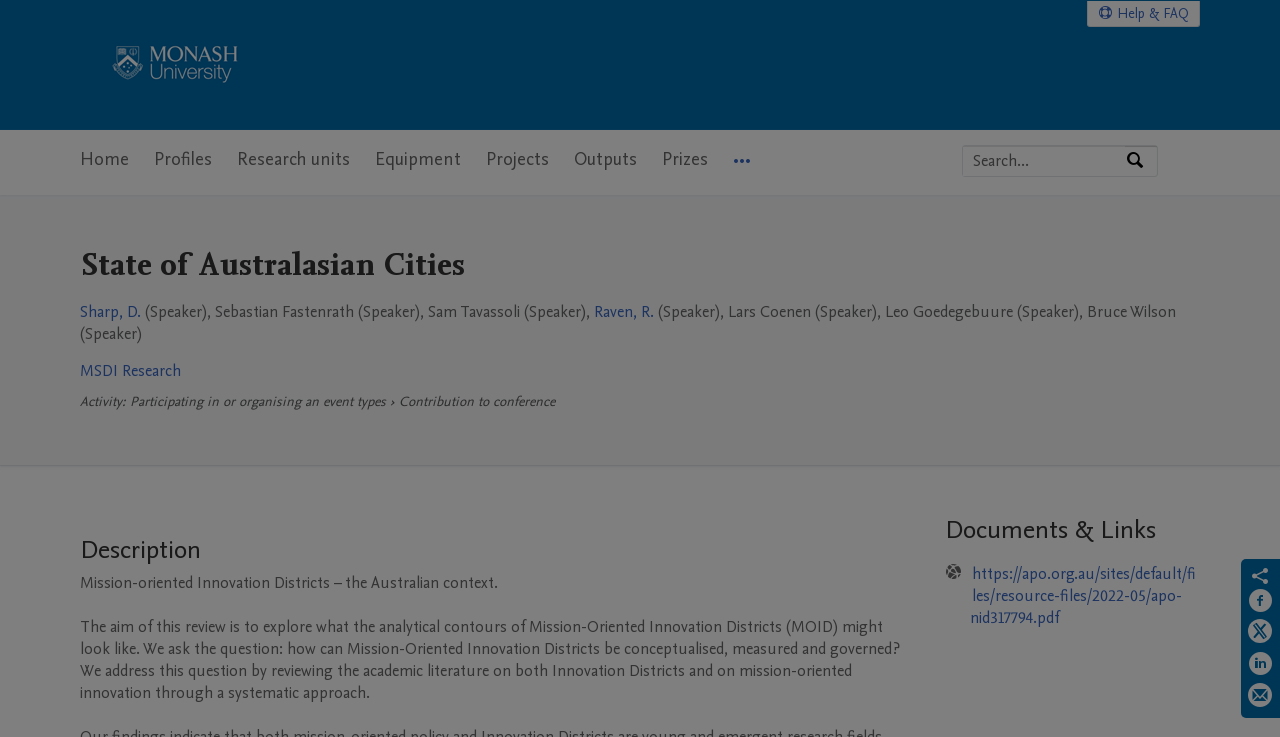What is the name of the university?
Based on the screenshot, provide your answer in one word or phrase.

Monash University